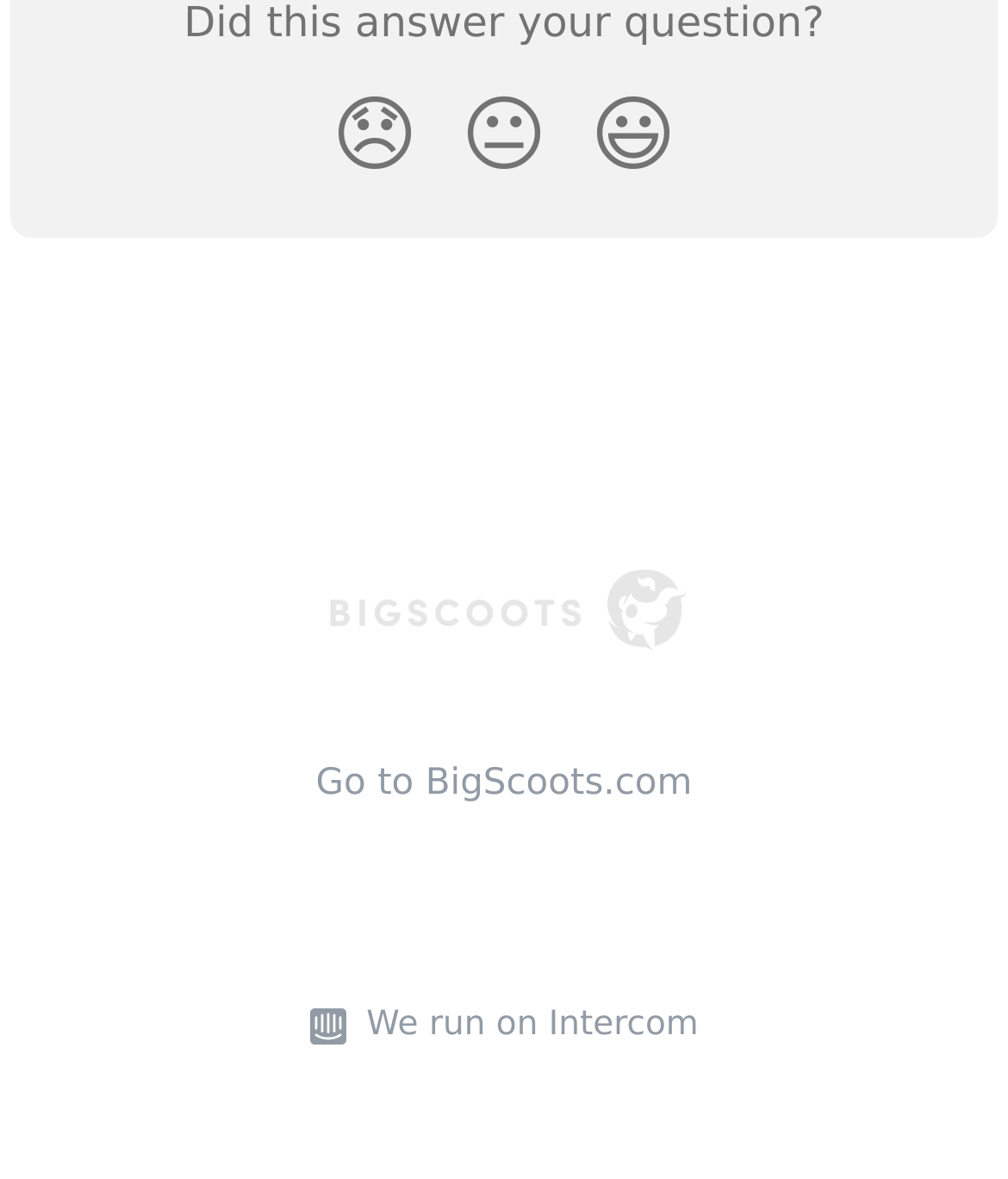Please find the bounding box for the UI component described as follows: "😐".

[0.436, 0.056, 0.564, 0.176]